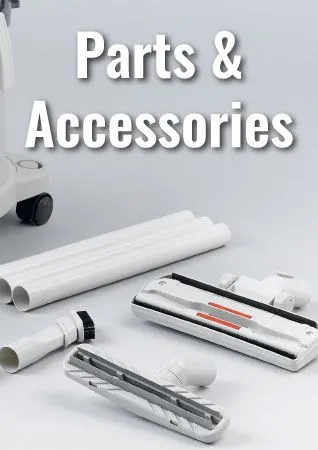Describe all the elements and aspects of the image comprehensively.

The image showcases a collection of vacuum cleaner parts and accessories, prominently displayed against a light backdrop. In the foreground, various components include elongated tubes and an assortment of attachments, such as a cleaning head and connecting pieces, ideal for enhancing the functionality of vacuum cleaners. The text overlay reads "Parts & Accessories" in bold, emphasizing the importance of these items for homeowners and businesses looking to maintain or upgrade their vacuum systems. This visual serves to highlight the extensive inventory available for those seeking quality vacuum parts and accessories.